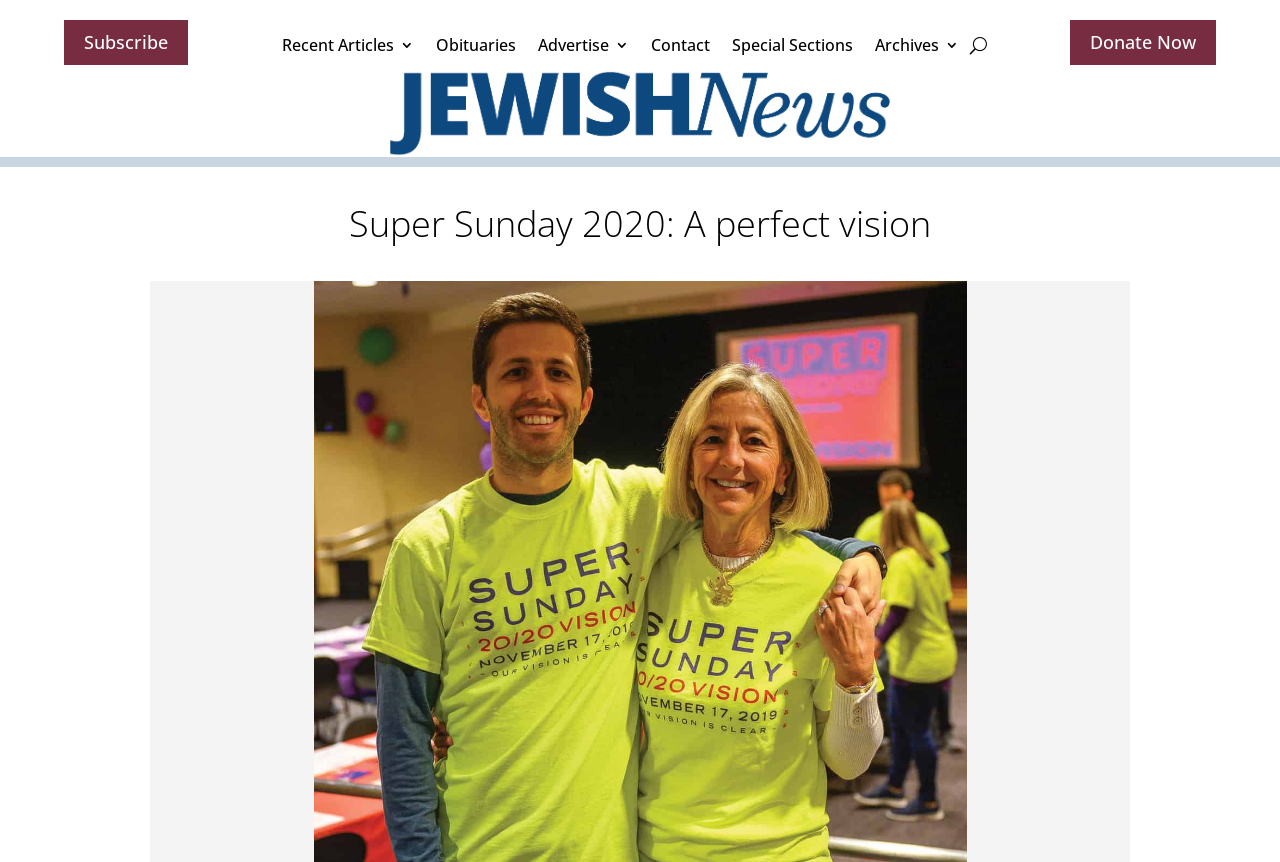Please identify the bounding box coordinates of the clickable region that I should interact with to perform the following instruction: "Contact the Jewish News team". The coordinates should be expressed as four float numbers between 0 and 1, i.e., [left, top, right, bottom].

[0.509, 0.032, 0.555, 0.081]